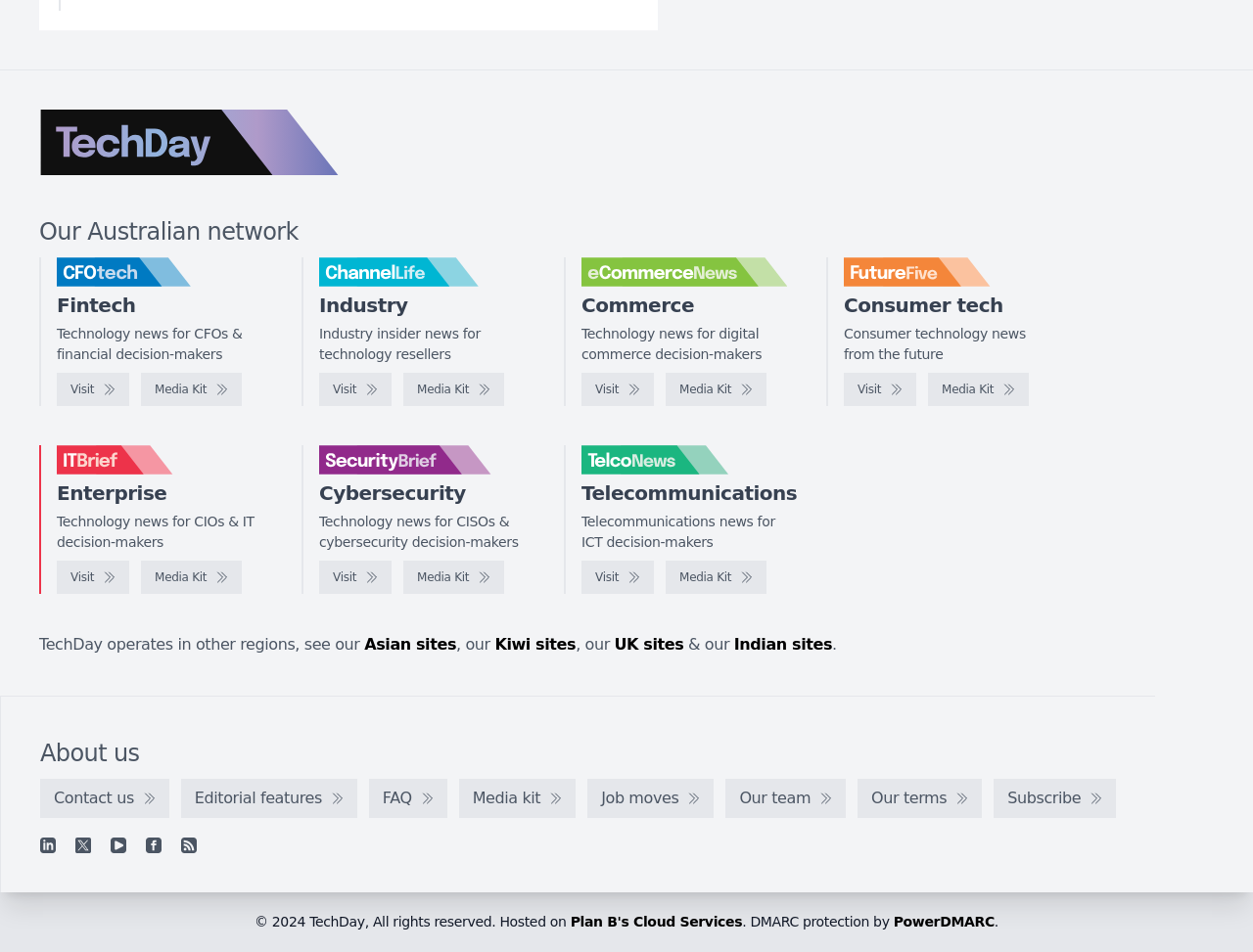Please identify the bounding box coordinates of the element that needs to be clicked to execute the following command: "Visit CFOtech". Provide the bounding box using four float numbers between 0 and 1, formatted as [left, top, right, bottom].

[0.045, 0.392, 0.103, 0.427]